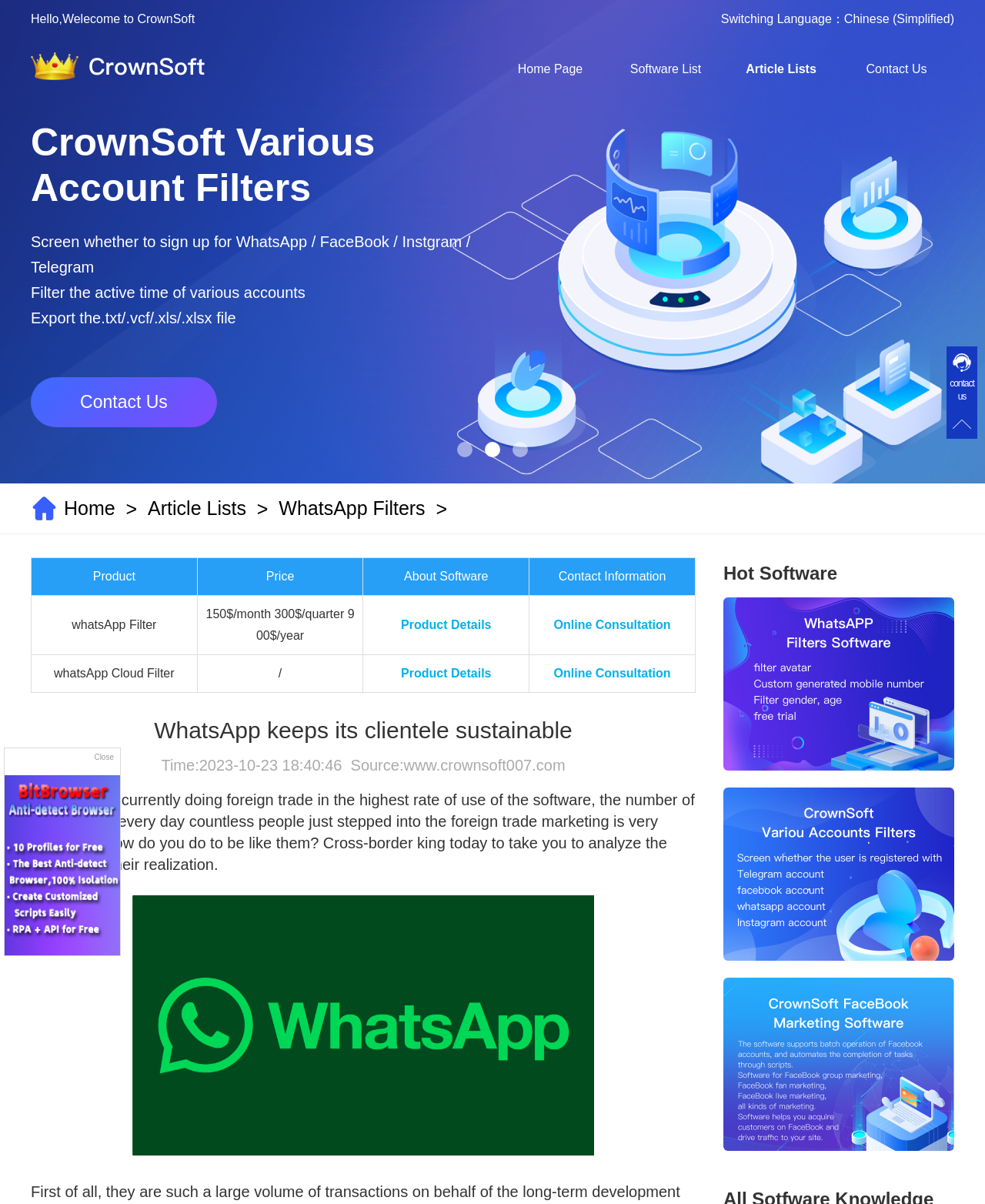What is the name of the company?
Based on the visual content, answer with a single word or a brief phrase.

CrownSoft